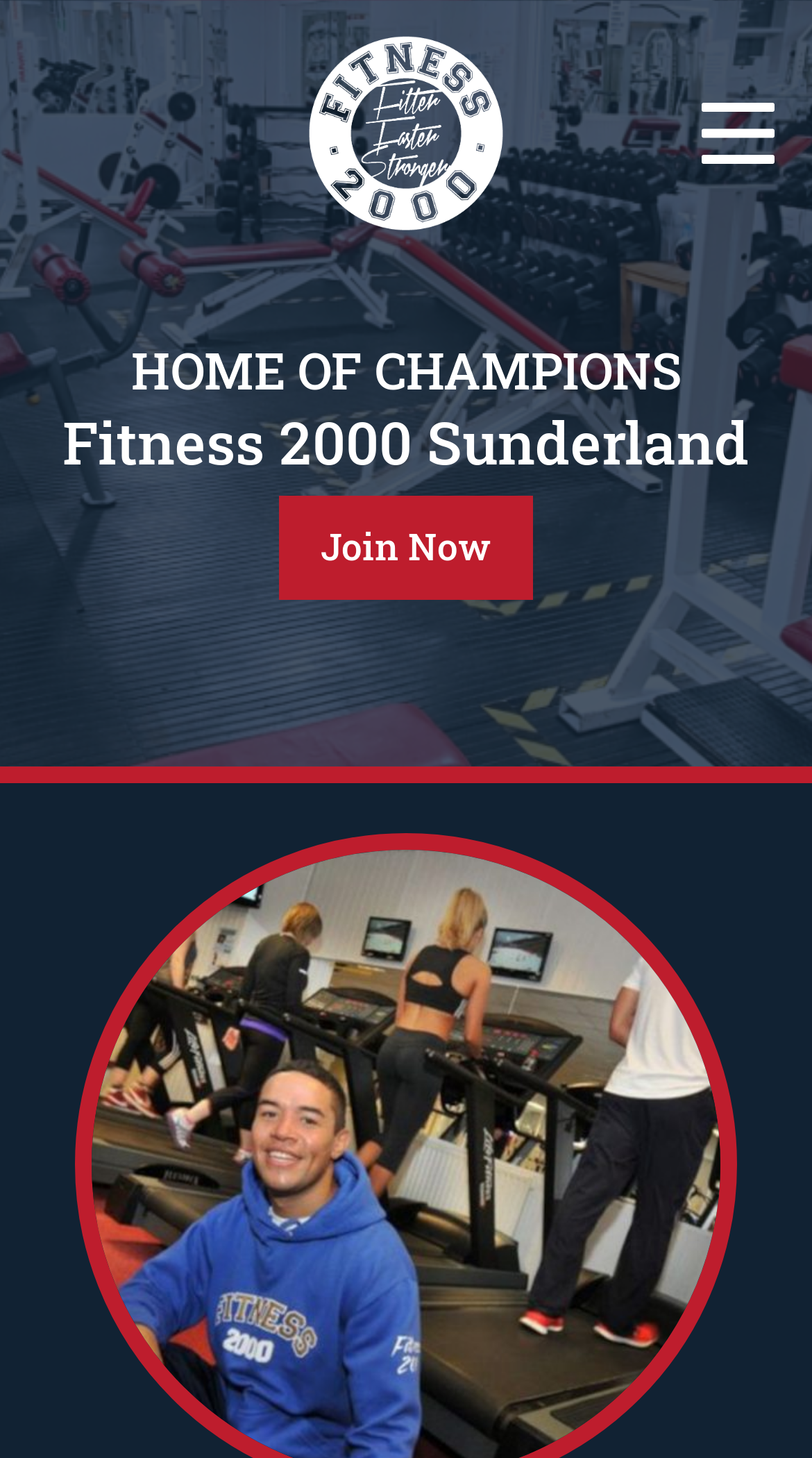Produce an extensive caption that describes everything on the webpage.

The webpage is about Fitness 2000, a local gym in Roker, Sunderland. At the top left of the page, there is a Fitness 2000 Sunderland logo, which is an image accompanied by a link. To the right of the logo, there is a button to open the mobile navigation menu, indicated by an icon. 

Below the logo, there is a prominent heading that reads "Fitness 2000 Sunderland". Next to the heading, there is a link to "Join Now". 

Further down, there is a bold statement that says "HOME OF CHAMPIONS", taking up a significant portion of the page.